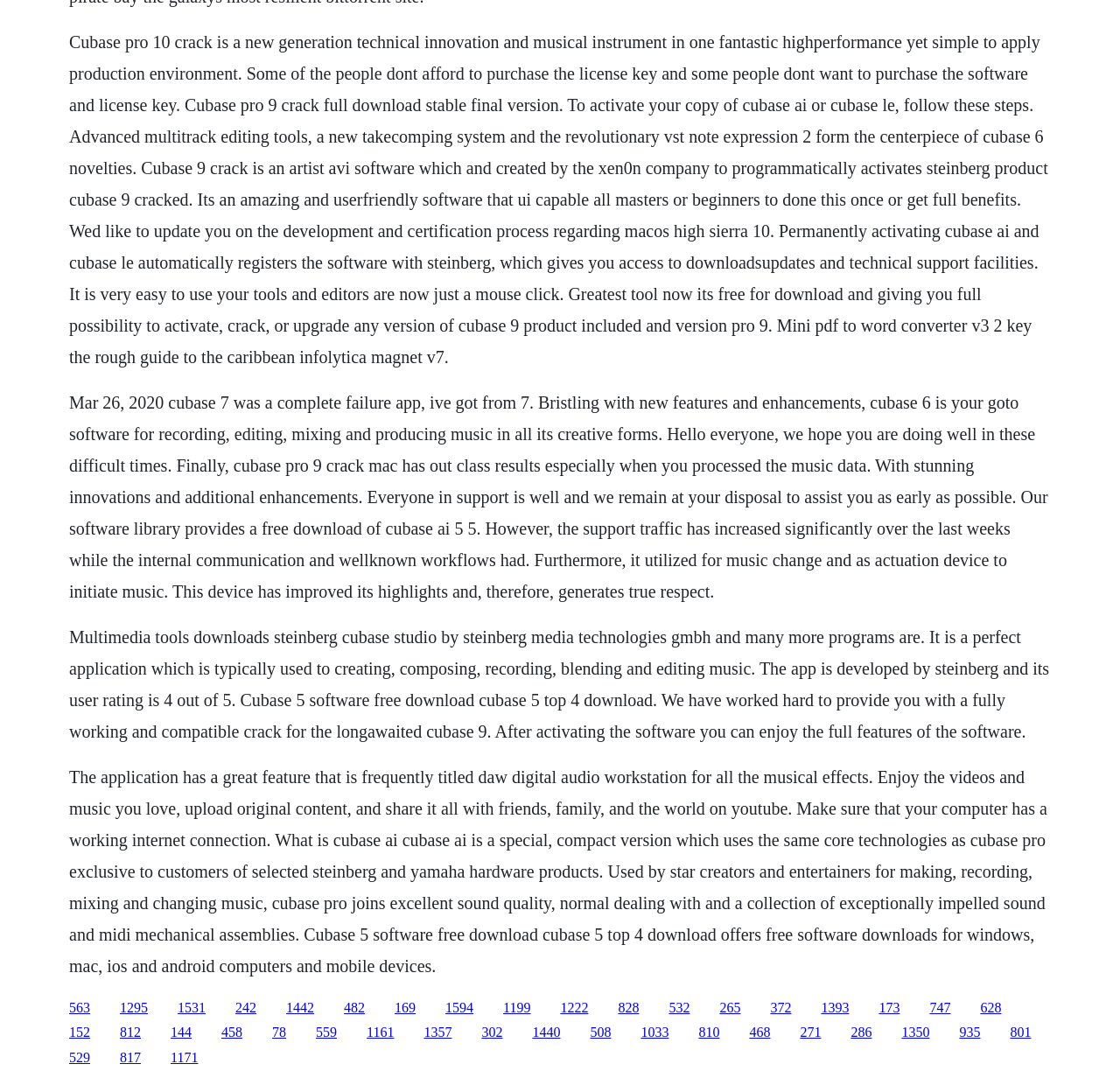What is the function of DAW in Cubase?
Refer to the image and provide a concise answer in one word or phrase.

Digital Audio Workstation